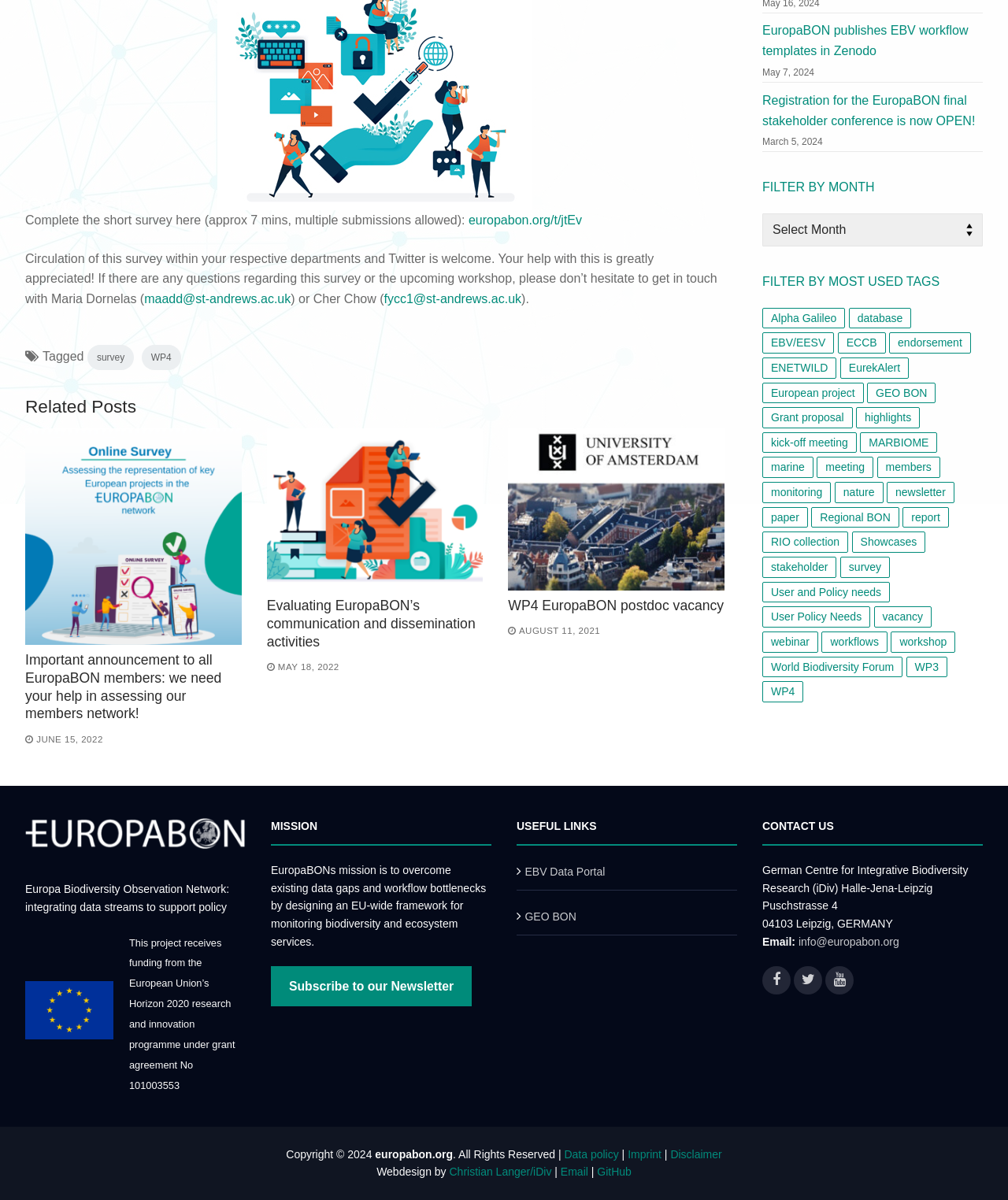Bounding box coordinates should be provided in the format (top-left x, top-left y, bottom-right x, bottom-right y) with all values between 0 and 1. Identify the bounding box for this UI element: europabon.org/t/jtEv

[0.465, 0.178, 0.577, 0.189]